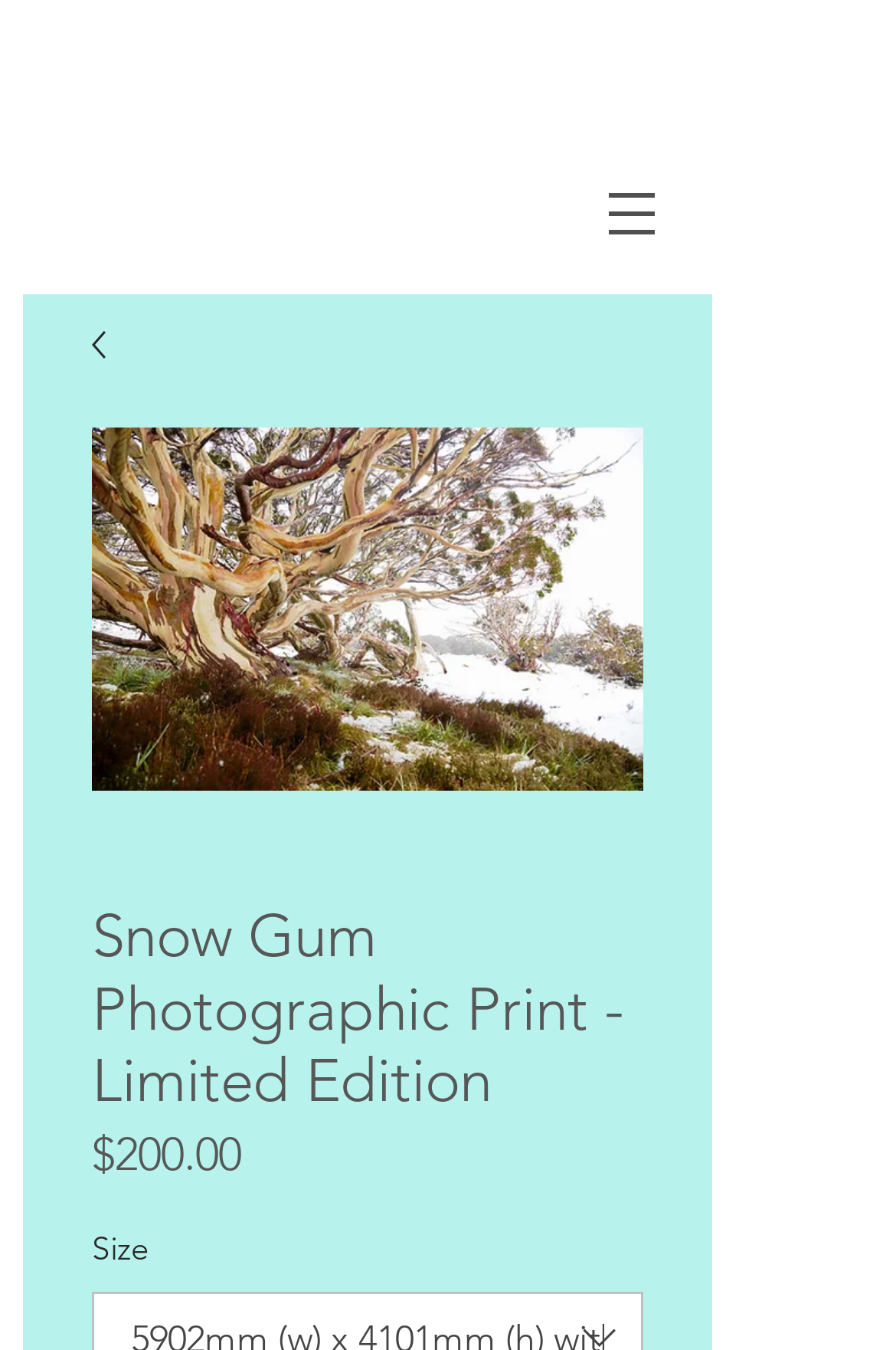Provide your answer in one word or a succinct phrase for the question: 
Is the Snow Gum Photographic Print a limited edition?

Yes